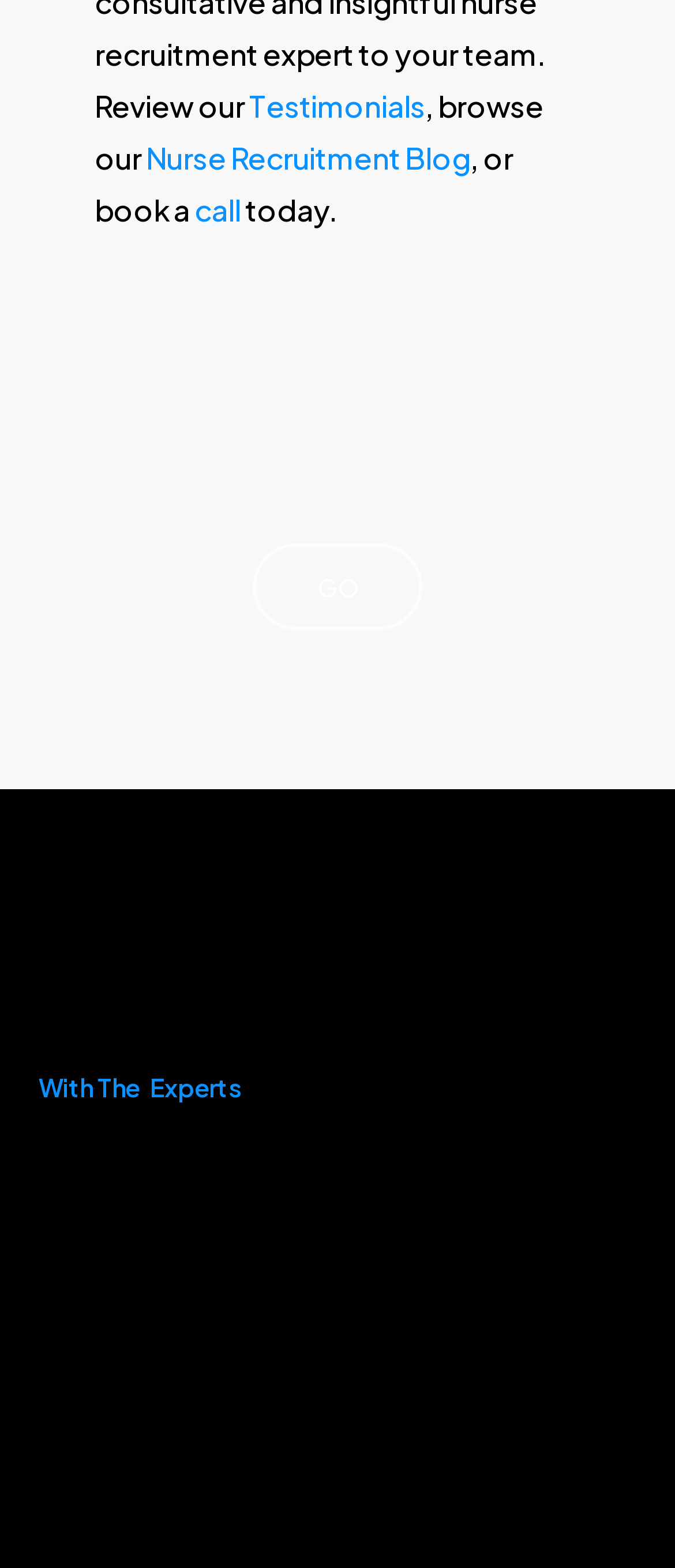Give a succinct answer to this question in a single word or phrase: 
What is the theme of the 'Podcast' section?

Nurse Recruitment